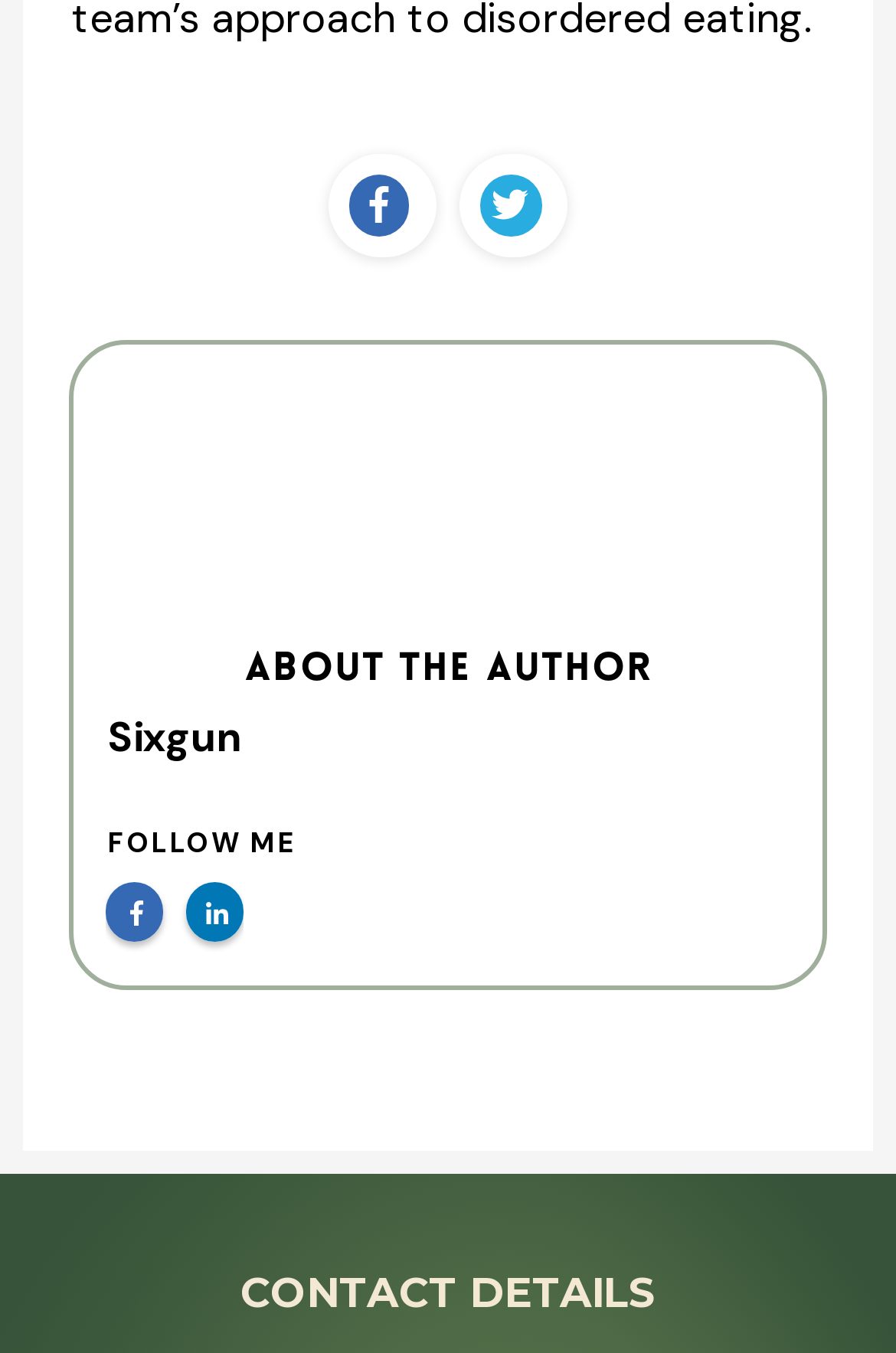Using the description: "Sixgun", identify the bounding box of the corresponding UI element in the screenshot.

[0.121, 0.525, 0.269, 0.566]